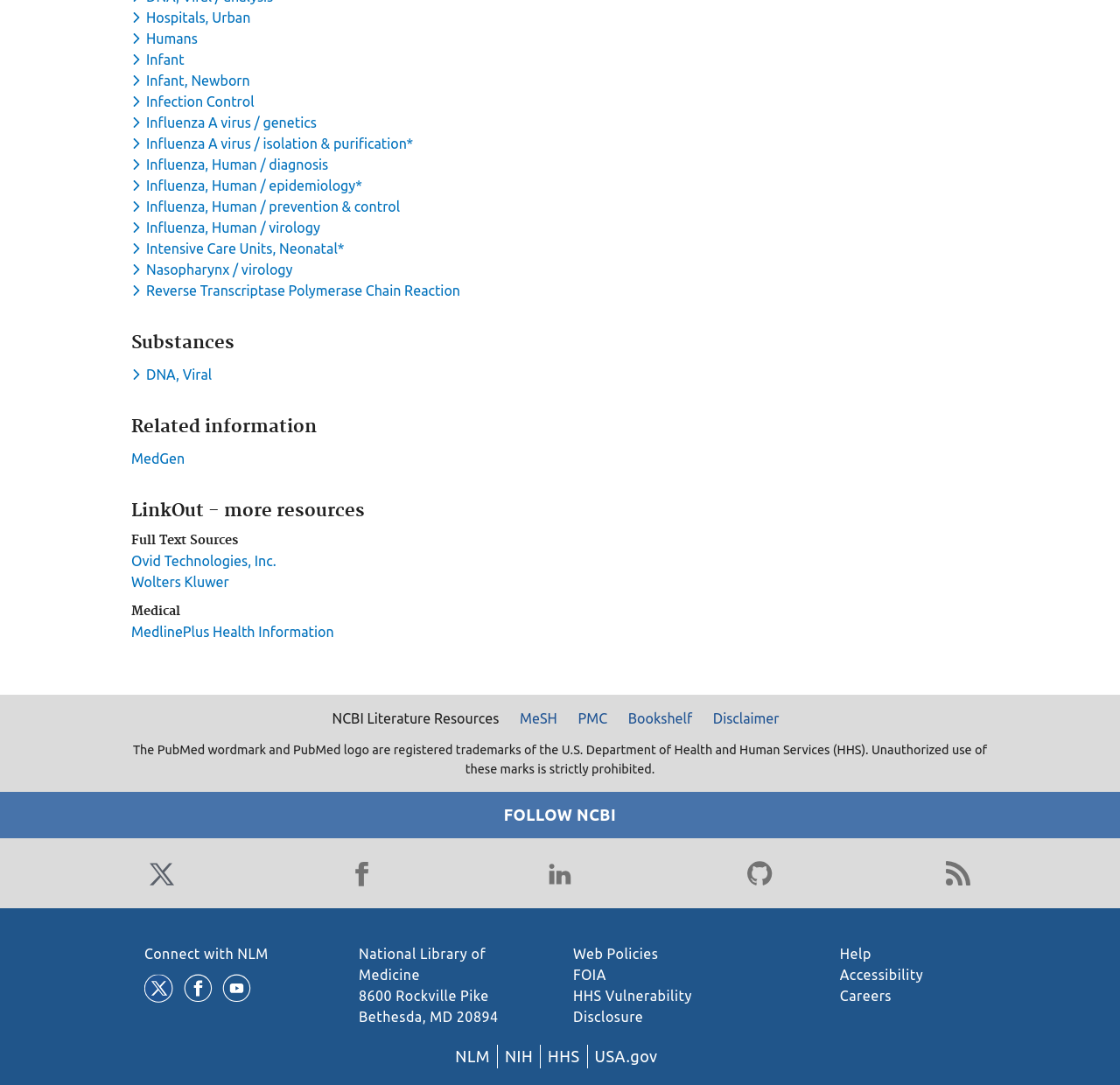Specify the bounding box coordinates for the region that must be clicked to perform the given instruction: "Follow NCBI on Twitter".

[0.129, 0.789, 0.16, 0.821]